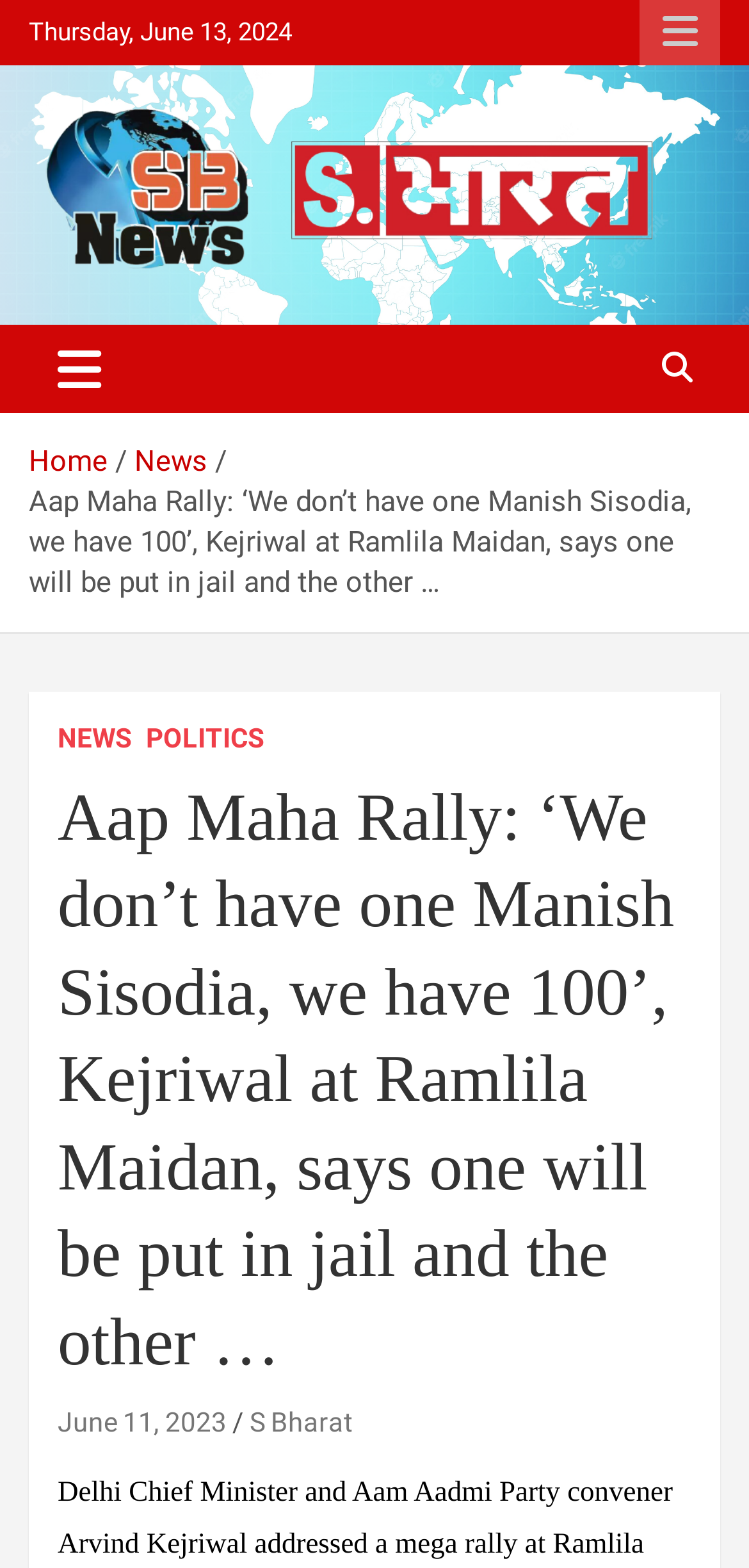Give a concise answer using only one word or phrase for this question:
What is the name of the event mentioned in the article?

Aap Maha Rally